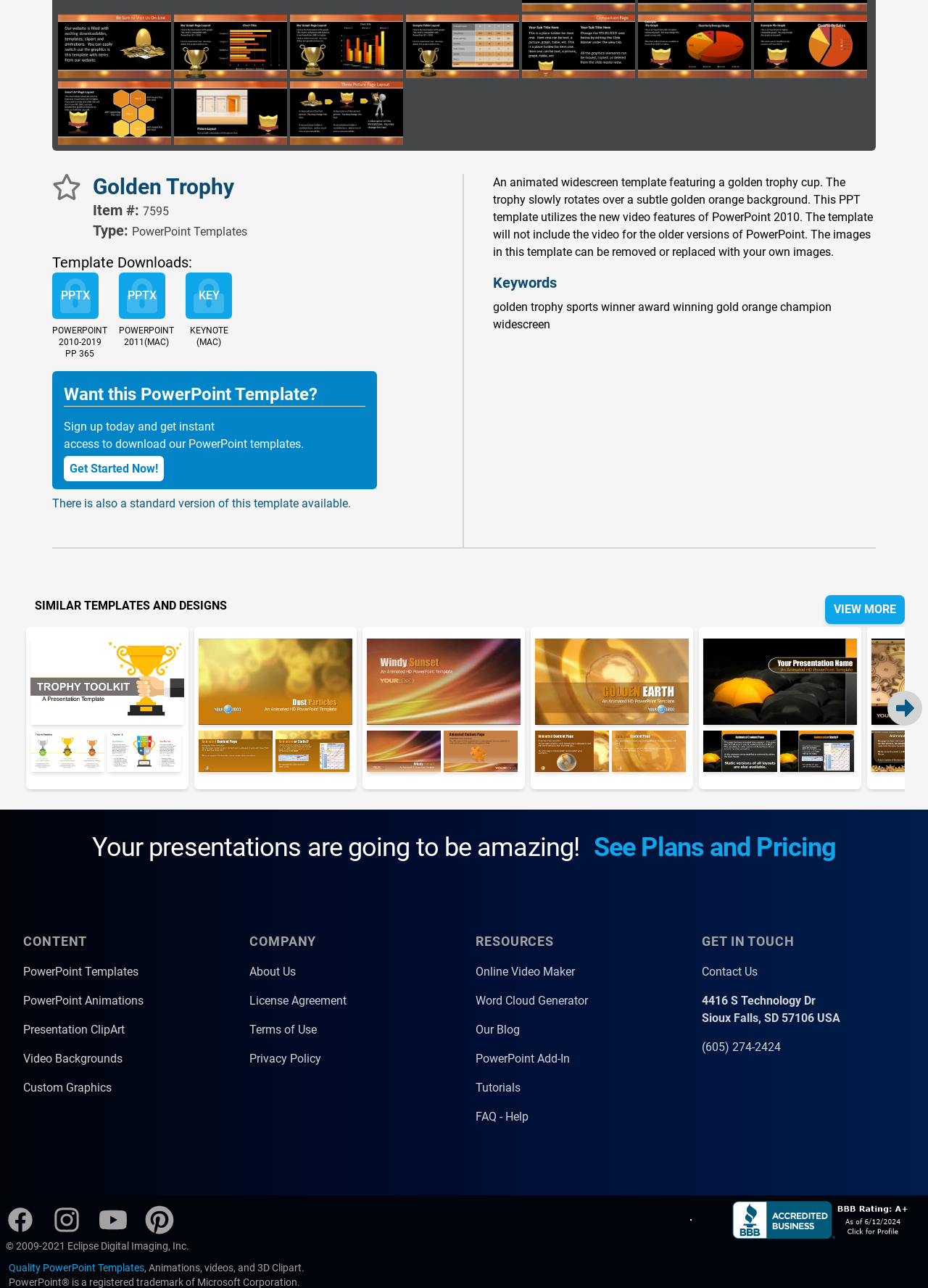Find the UI element described as: "See Plans and Pricing" and predict its bounding box coordinates. Ensure the coordinates are four float numbers between 0 and 1, [left, top, right, bottom].

[0.64, 0.646, 0.901, 0.67]